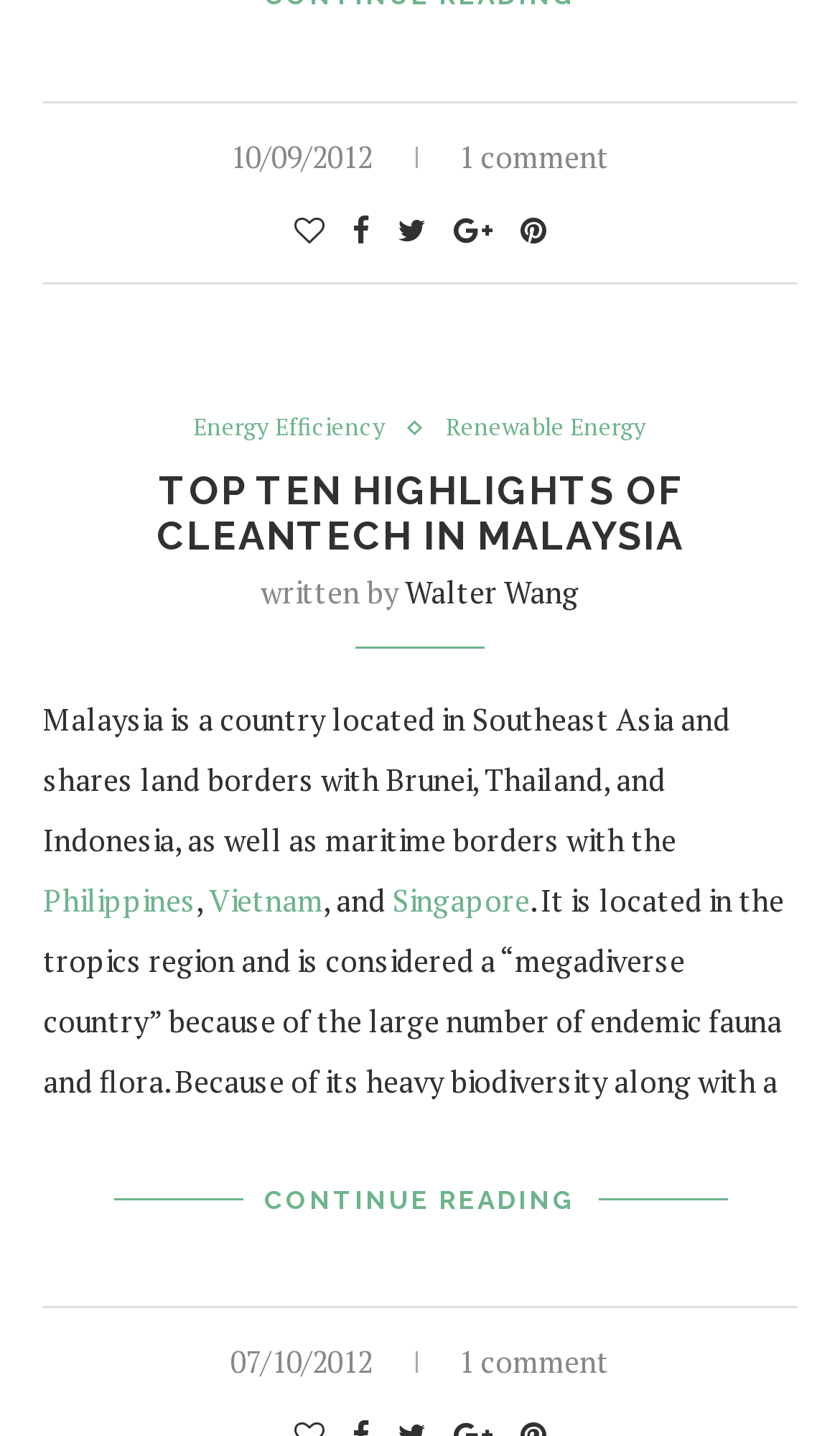What is the date of the first article?
Answer with a single word or phrase, using the screenshot for reference.

10/09/2012